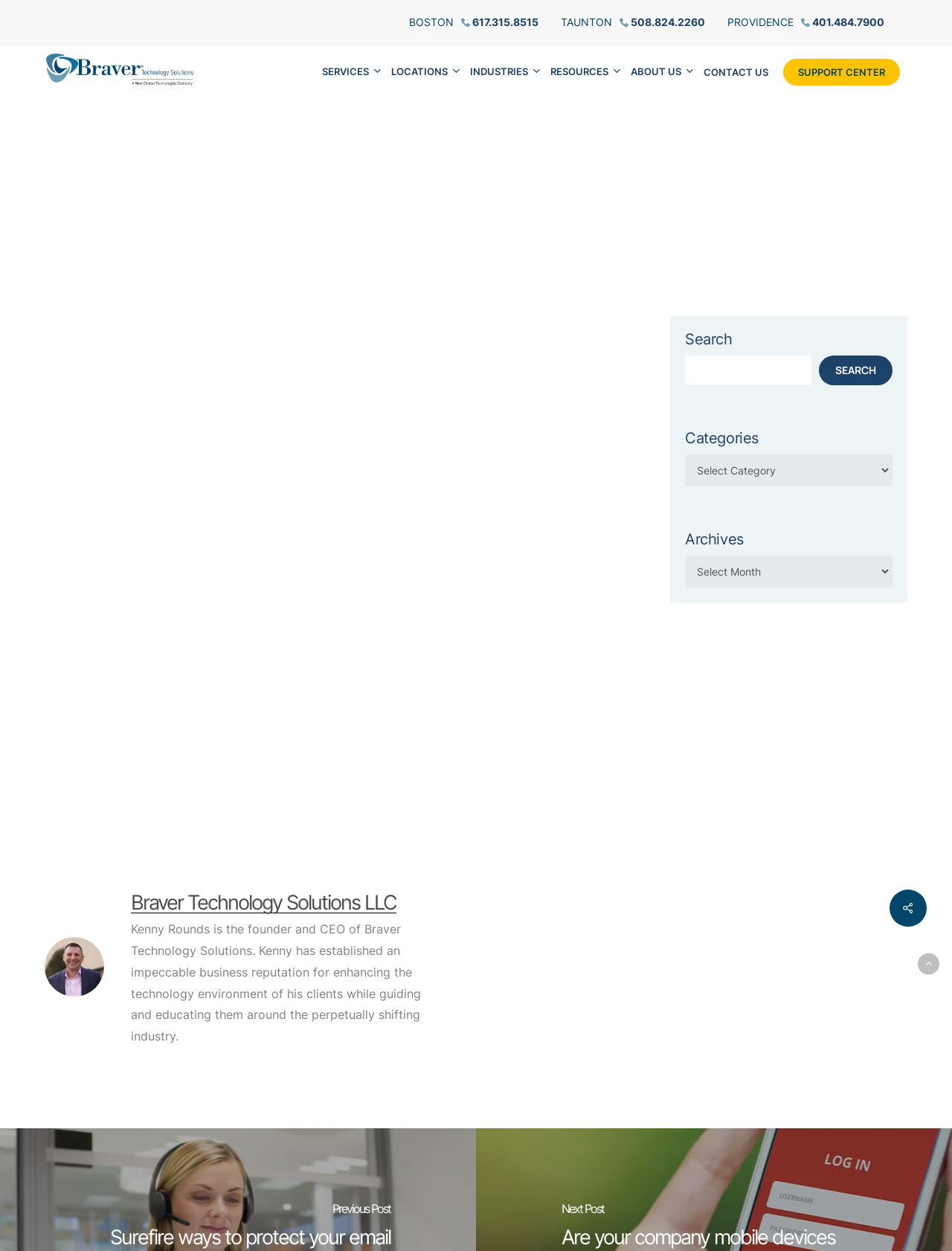Could you specify the bounding box coordinates for the clickable section to complete the following instruction: "Call the Boston office"?

[0.484, 0.015, 0.566, 0.022]